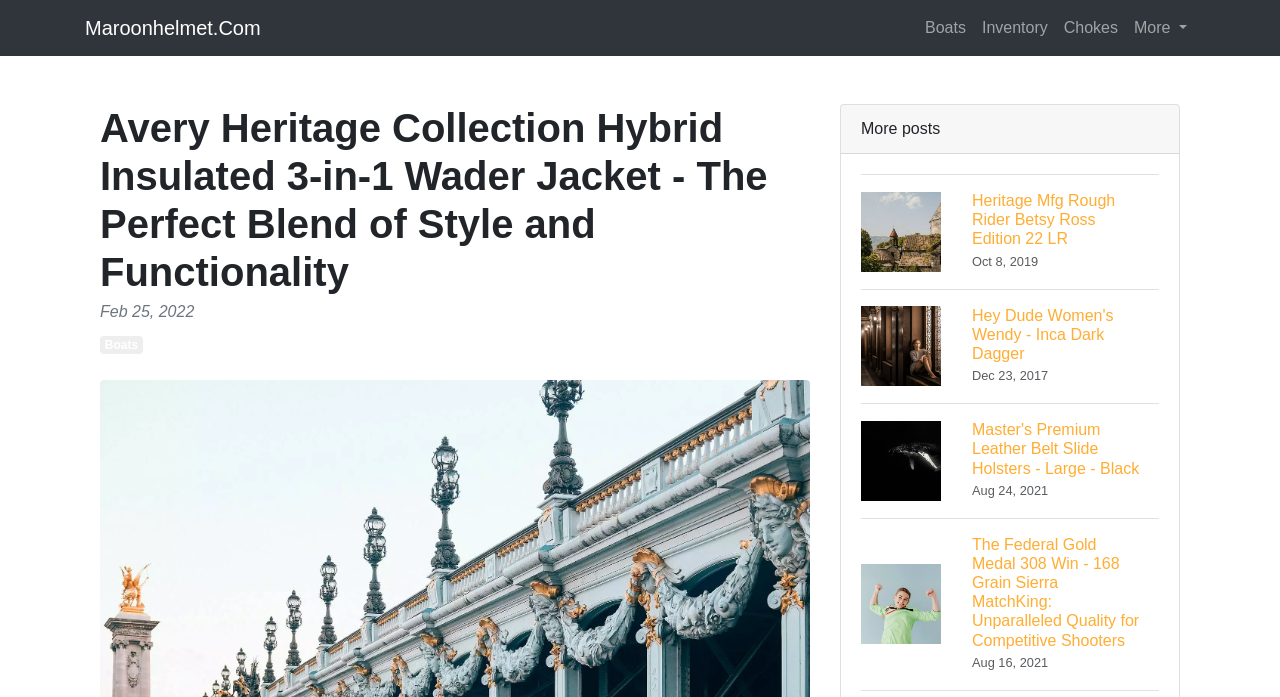Specify the bounding box coordinates of the area to click in order to follow the given instruction: "View topic 'Do programs running contained stay fully contained if given uac?'."

None